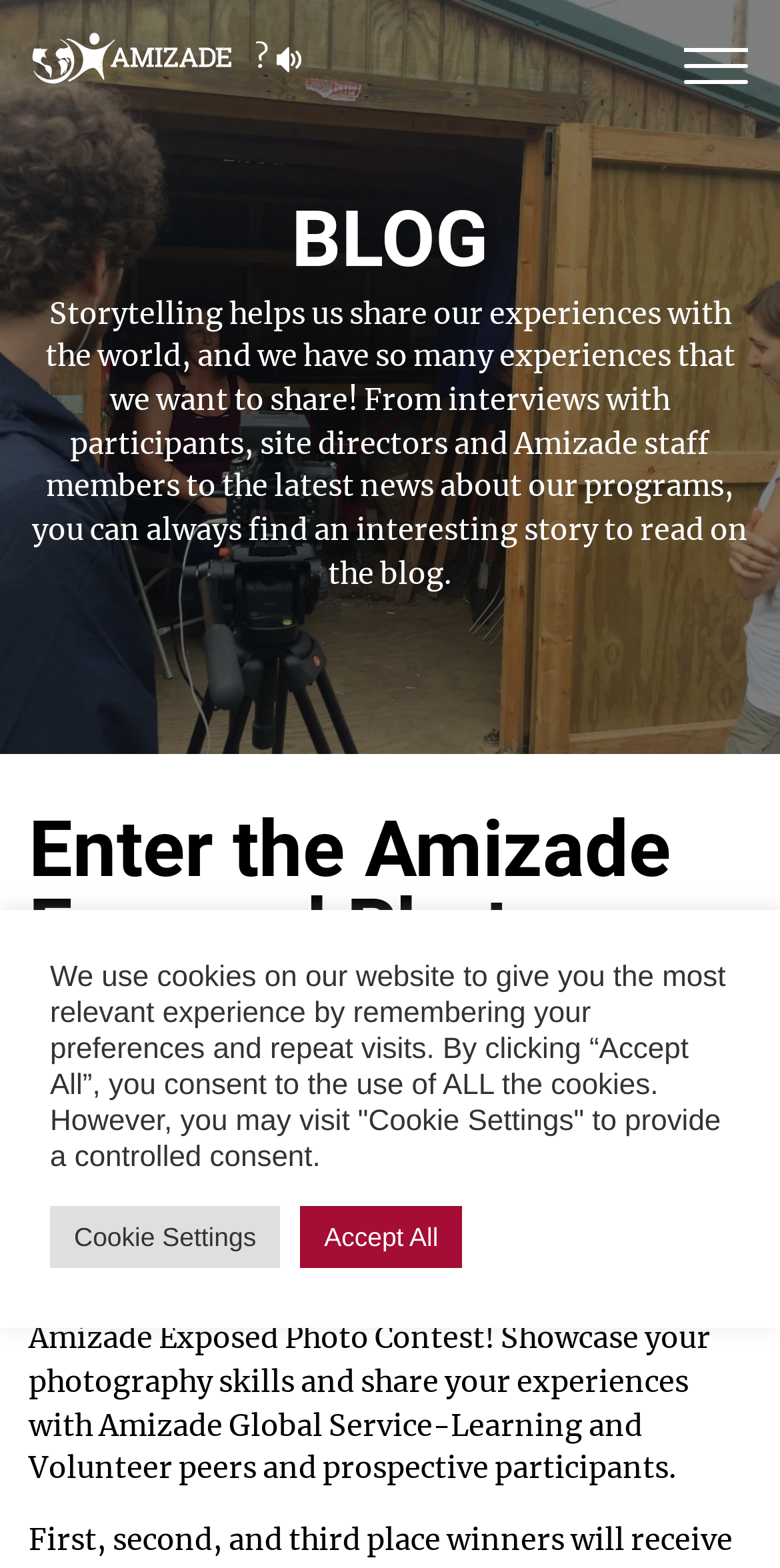Please specify the bounding box coordinates for the clickable region that will help you carry out the instruction: "Click Amizade logo".

[0.041, 0.02, 0.297, 0.061]